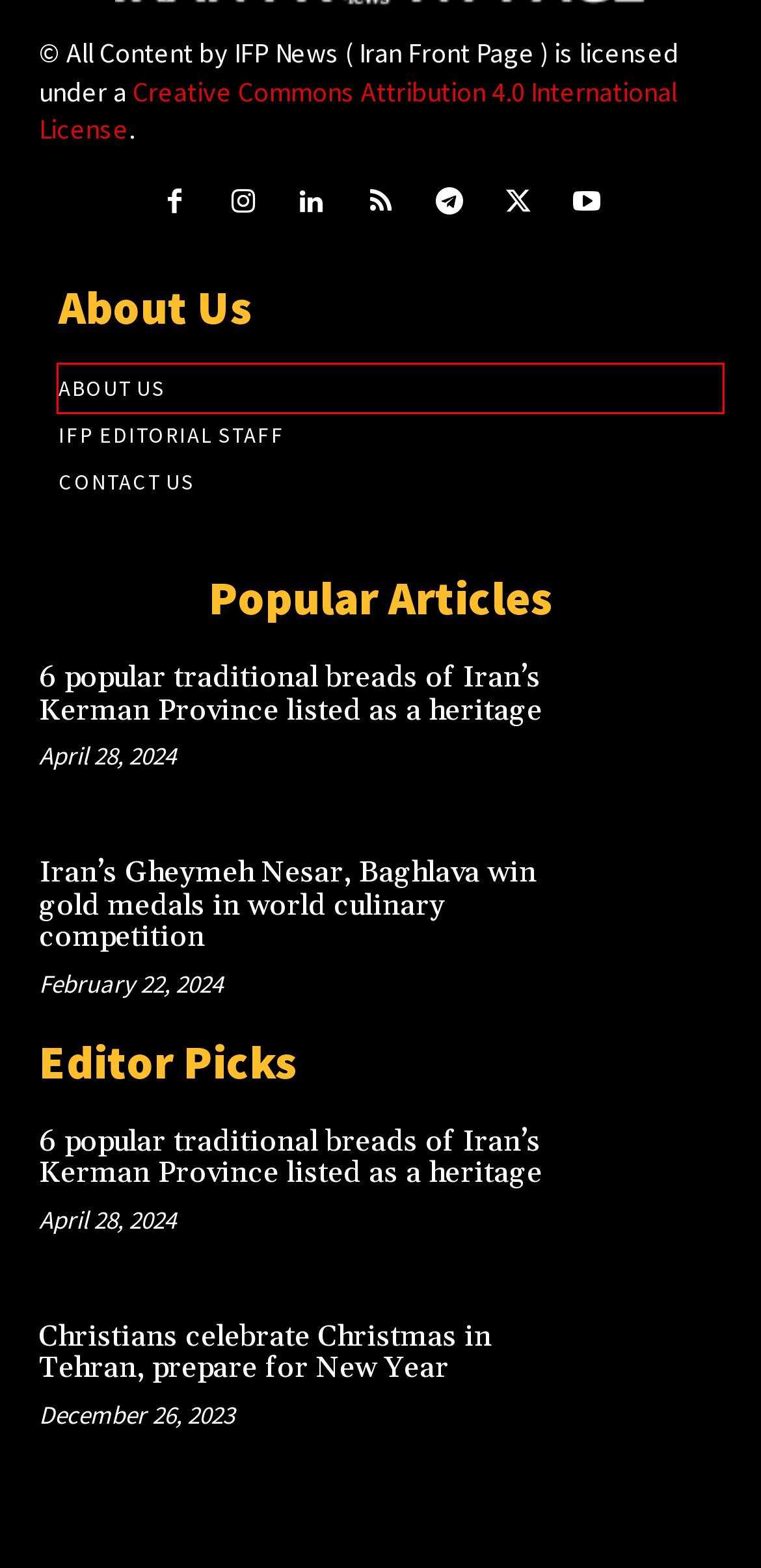You have a screenshot of a webpage with a red bounding box around an element. Select the webpage description that best matches the new webpage after clicking the element within the red bounding box. Here are the descriptions:
A. 6 Popular Traditional Breads Of Iran’s Kerman Province Listed As A Heritage - Iran Front Page
B. Contact Us | Iran Front Page
C. Christians Celebrate Christmas In Tehran, Prepare For New Year - Iran Front Page
D. About Us - Iran Front Page
E. CC BY 4.0 Deed | Attribution 4.0 International
 | Creative Commons
F. Several Killed, Injured In Russian Missile Attack On Ukraine's Kryvyi Rih - Iran Front Page
G. IFP News Editorial Staff - Iran Front Page
H. Iran’s Gheymeh Nesar, Baghlava Win Gold Medals In World Culinary Competition - Iran Front Page

D